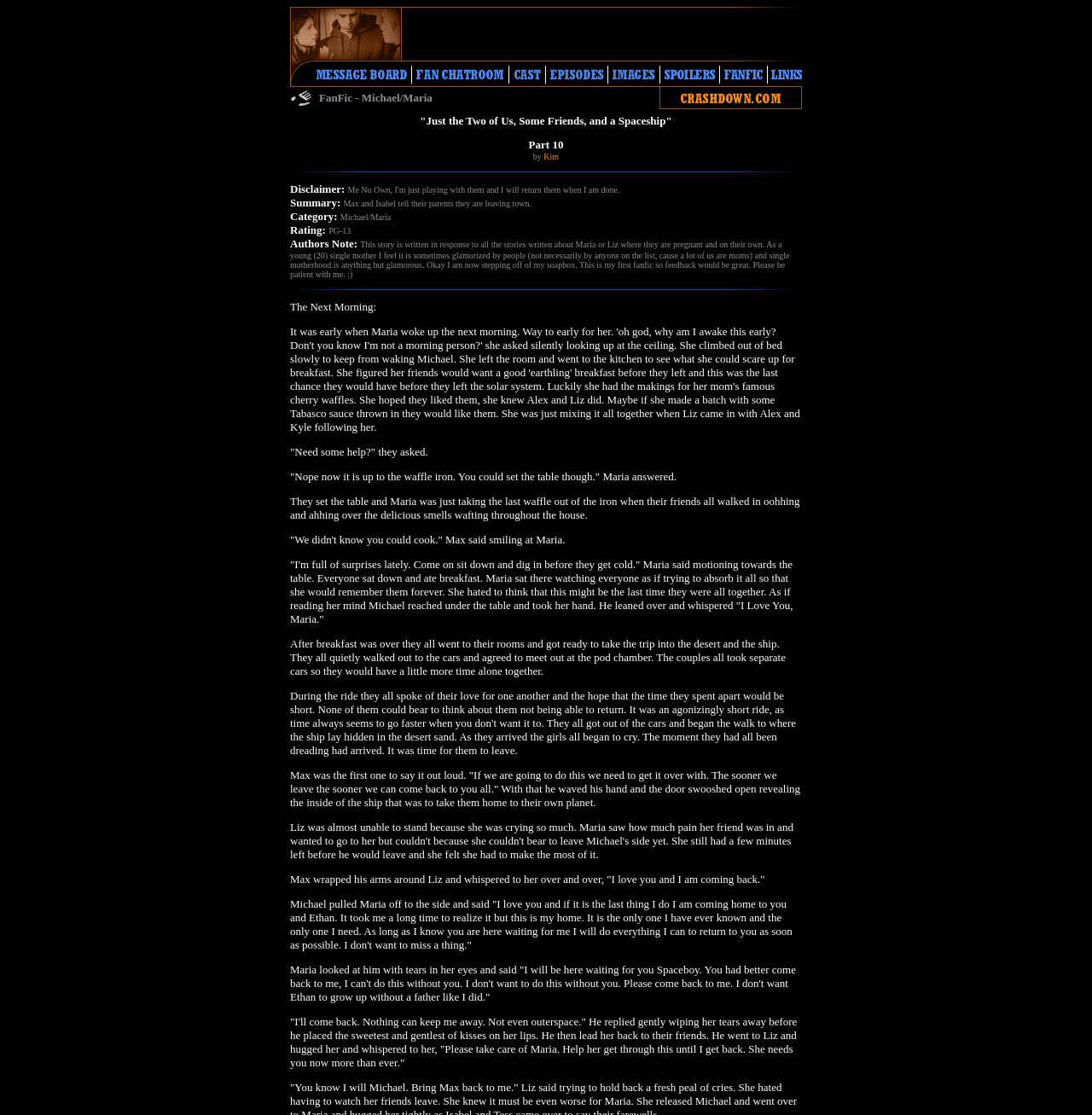Ascertain the bounding box coordinates for the UI element detailed here: "aria-label="Advertisement" name="aswift_0" title="Advertisement"". The coordinates should be provided as [left, top, right, bottom] with each value being a float between 0 and 1.

[0.369, 0.008, 0.734, 0.054]